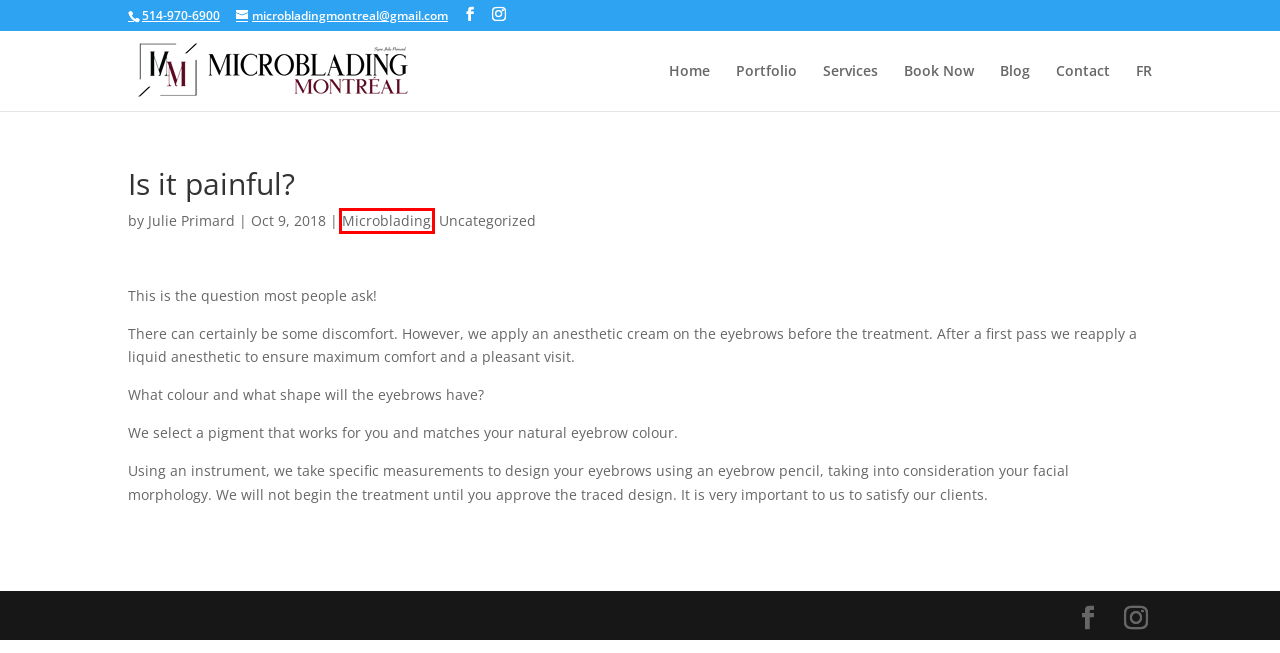Check out the screenshot of a webpage with a red rectangle bounding box. Select the best fitting webpage description that aligns with the new webpage after clicking the element inside the bounding box. Here are the candidates:
A. Uncategorized | Microblading Montreal
B. Portfolio | Microblading Montreal
C. Blog | Microblading Montreal
D. Microblading | Microblading Montreal
E. Microblading Montreal |
F. Services | Microblading Montreal
G. Contact | Microblading Montreal
H. Julie Primard | Microblading Montreal

D